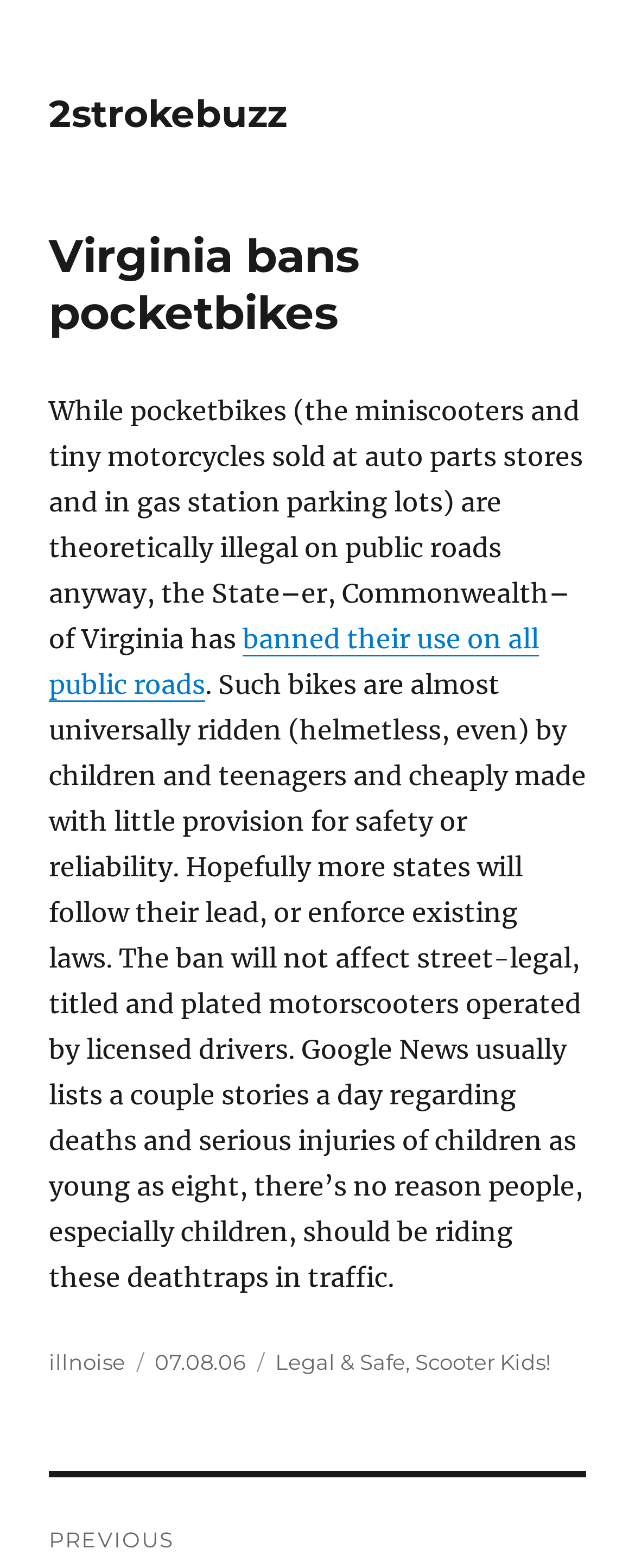Using the information in the image, could you please answer the following question in detail:
When was the article posted?

The posting date of the article is mentioned in the footer section, where it says 'Posted on' followed by a link to '07.08.06'.